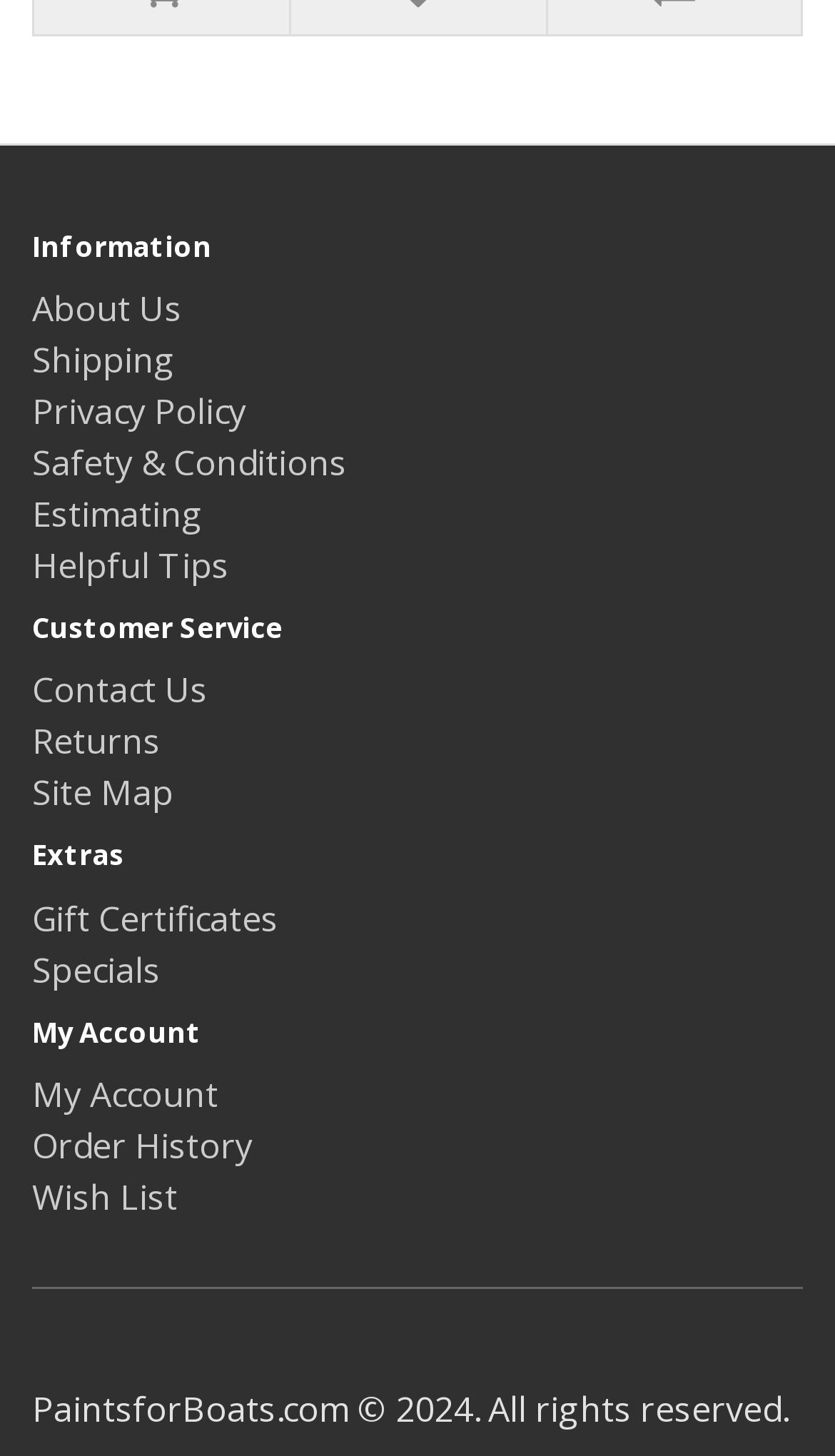What is the second link under 'Customer Service'?
Give a detailed response to the question by analyzing the screenshot.

I looked at the links under the 'Customer Service' heading and found that the second link is 'Returns'.